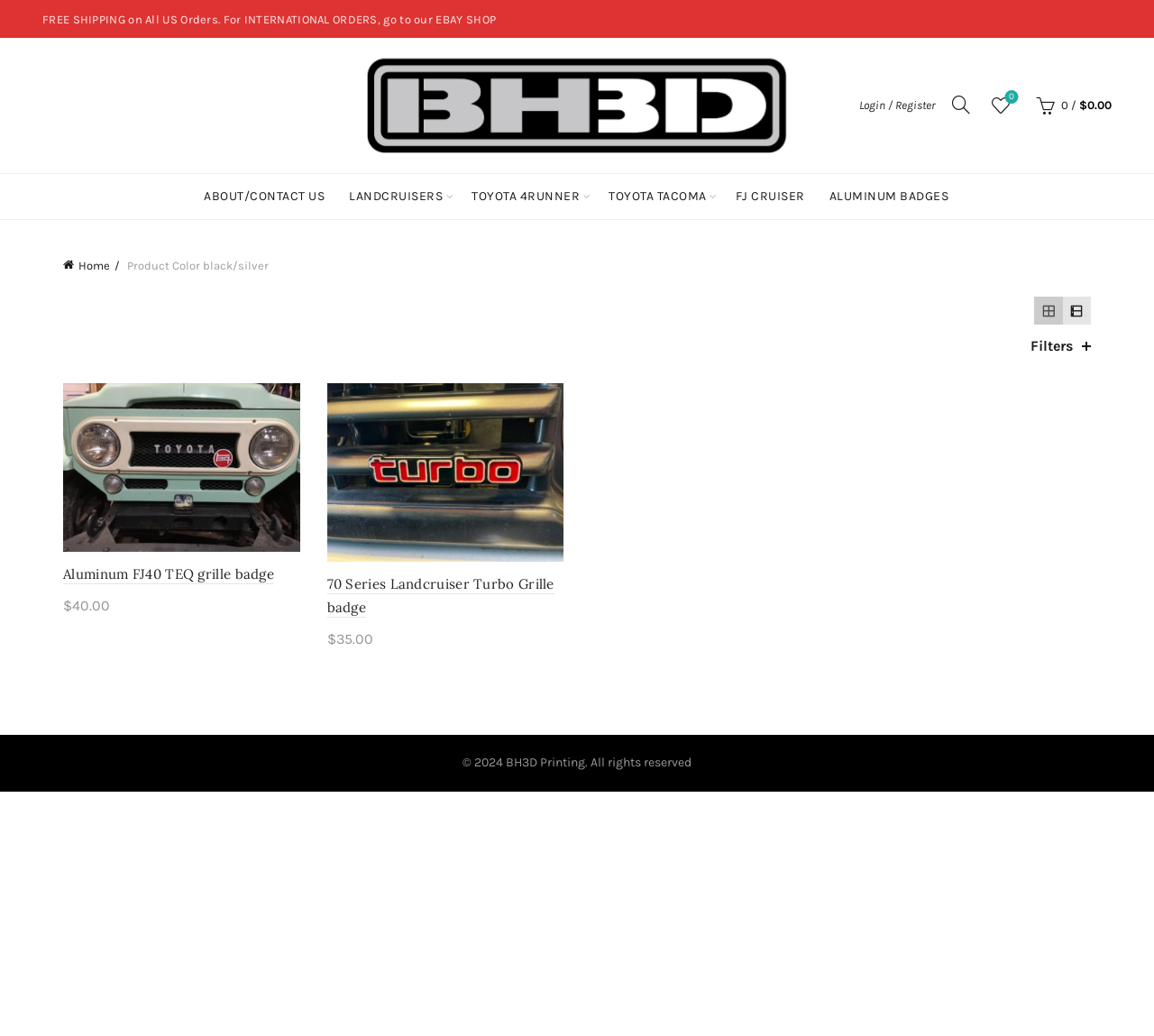Use one word or a short phrase to answer the question provided: 
What is the price of the Aluminum FJ40 TEQ grille badge?

$40.00